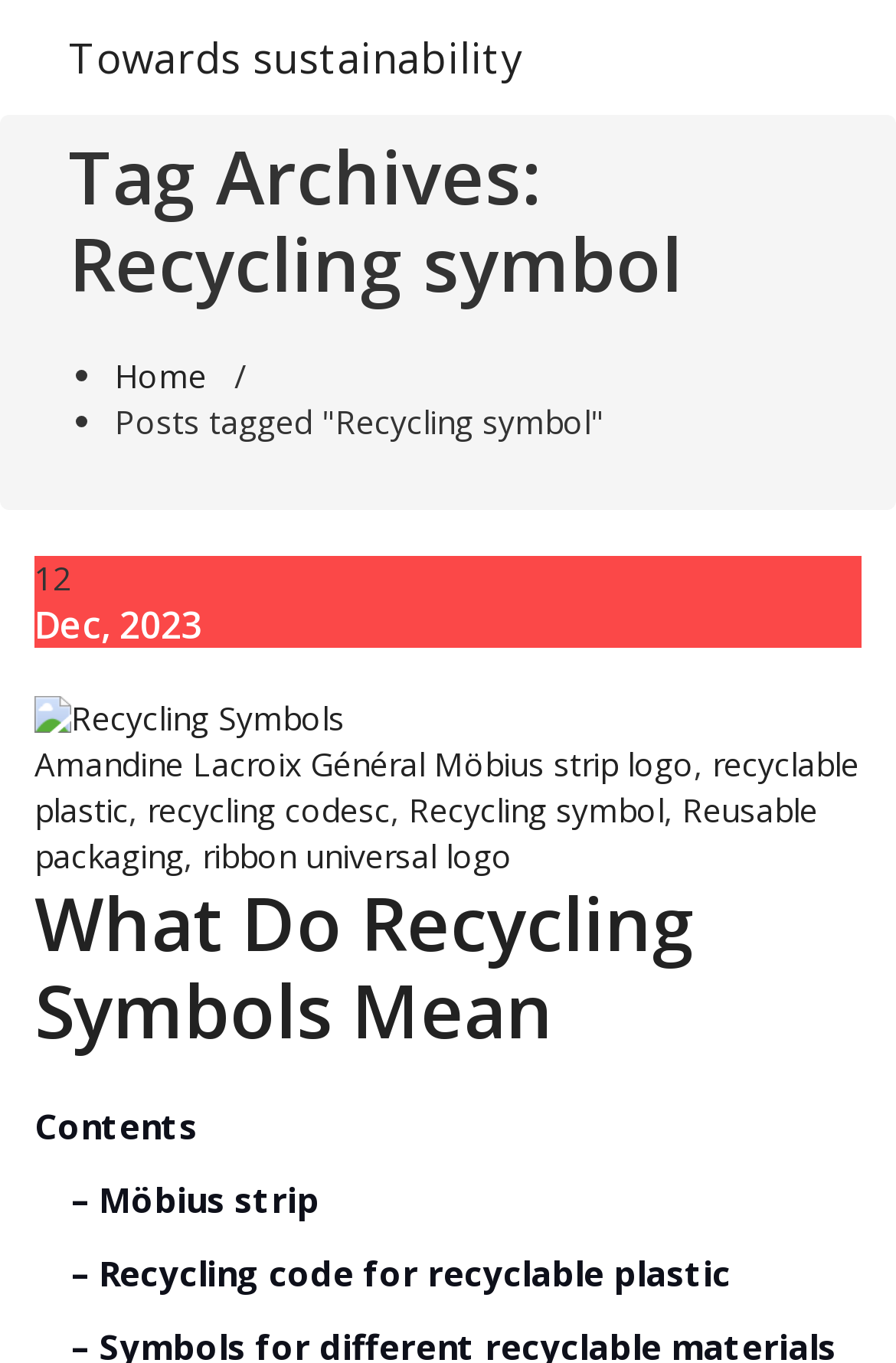Describe all visible elements and their arrangement on the webpage.

The webpage is about recycling symbols and sustainability. At the top, there is a link to "Towards sustainability" next to the title "Recycling symbol". Below the title, there is a heading "Tag Archives: Recycling symbol" that spans most of the width of the page.

On the left side, there is a list of links, including "Home" and "Posts tagged 'Recycling symbol'", which has a subheading "12" and a date "Dec, 2023". Below this list, there is a section with a heading "Dec, 2023" and a link to "Recycling Symbols" accompanied by an image.

The main content of the page is divided into sections. The first section has a heading "What Do Recycling Symbols Mean" with a link to the same title. Below this section, there are several links to related topics, including "Amandine Lacroix", "Général", "Möbius strip logo", "recyclable plastic", "recycling codesc", "Recycling symbol", "Reusable packaging", and "ribbon universal logo". These links are separated by commas.

At the bottom of the page, there is a footer section with a heading "Contents" and two static text blocks with information about Möbius strip and recycling code for recyclable plastic.